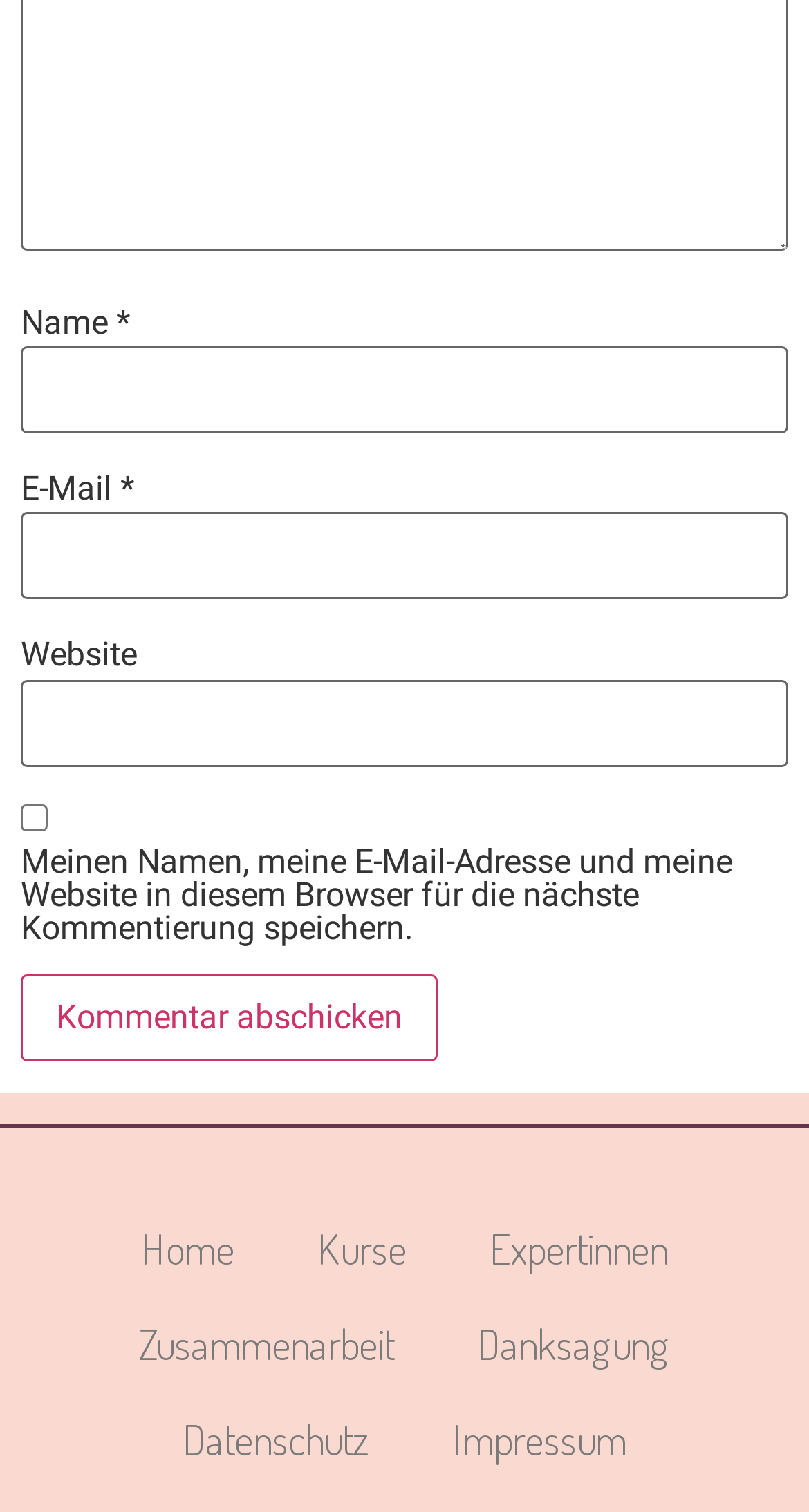Locate the UI element that matches the description Kurse in the webpage screenshot. Return the bounding box coordinates in the format (top-left x, top-left y, bottom-right x, bottom-right y), with values ranging from 0 to 1.

[0.341, 0.794, 0.554, 0.857]